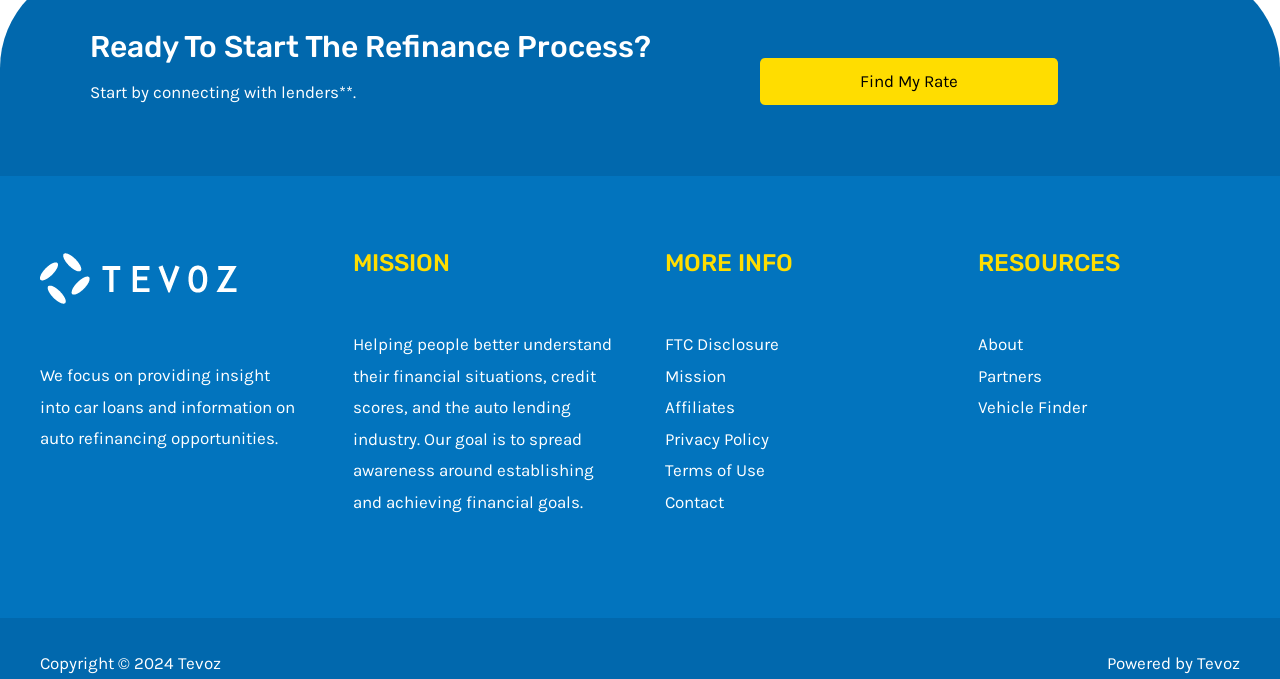Can you give a comprehensive explanation to the question given the content of the image?
What is the main topic of this webpage?

Based on the heading 'Ready To Start The Refinance Process?' and the static text 'We focus on providing insight into car loans and information on auto refinancing opportunities.', it is clear that the main topic of this webpage is auto refinancing.